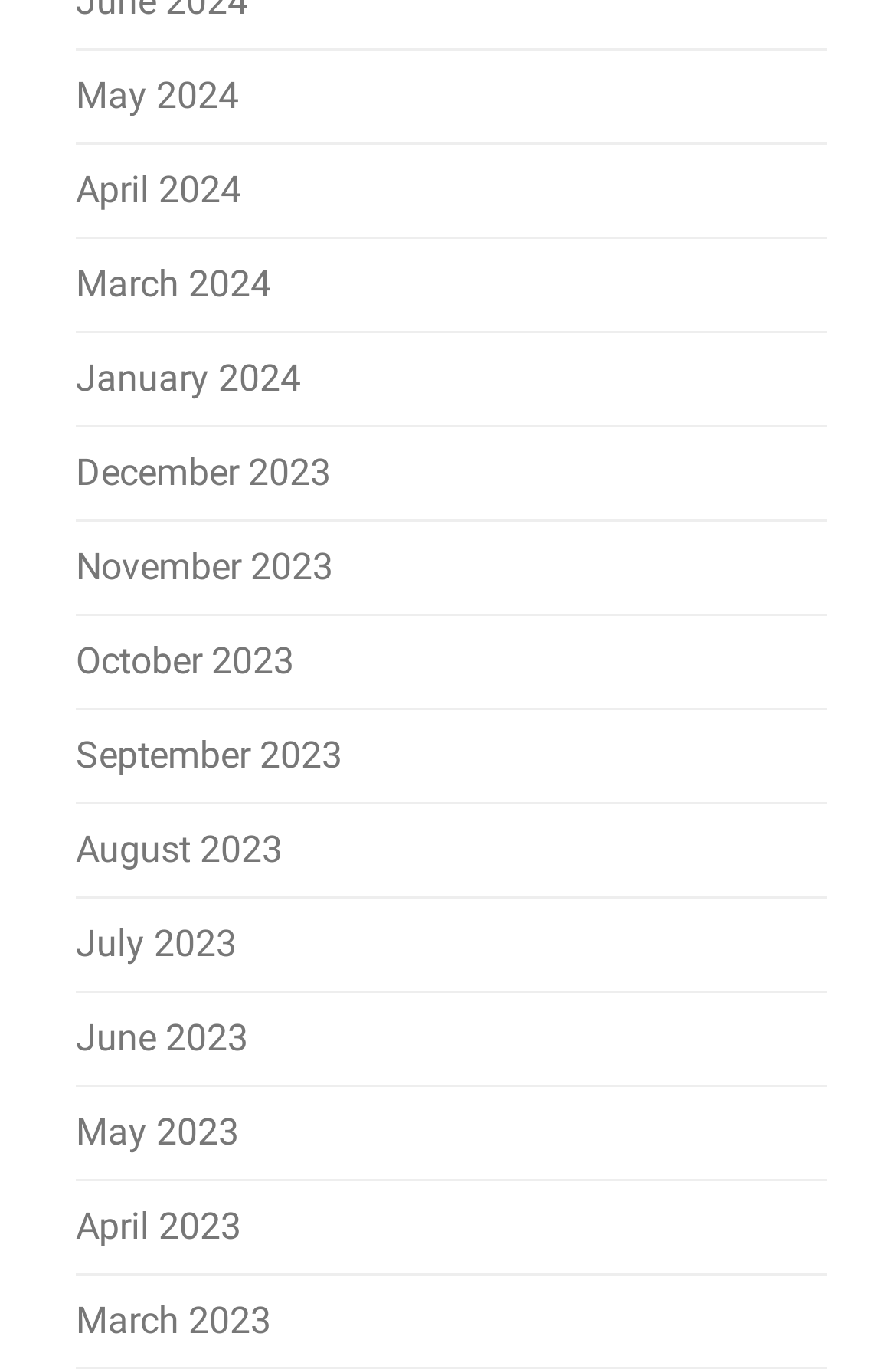What is the position of the link 'June 2023'?
Examine the screenshot and reply with a single word or phrase.

11th from the top